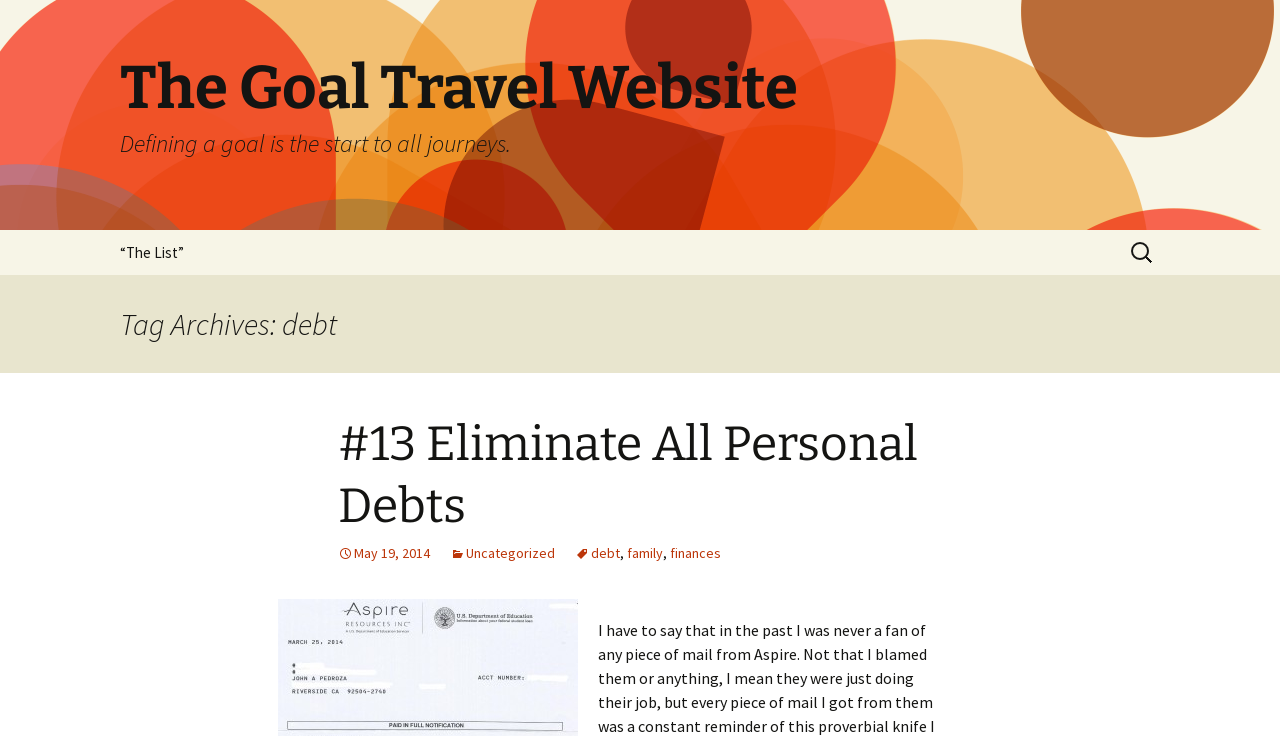Locate the bounding box coordinates of the clickable area needed to fulfill the instruction: "Read the article about eliminating personal debts".

[0.264, 0.561, 0.736, 0.731]